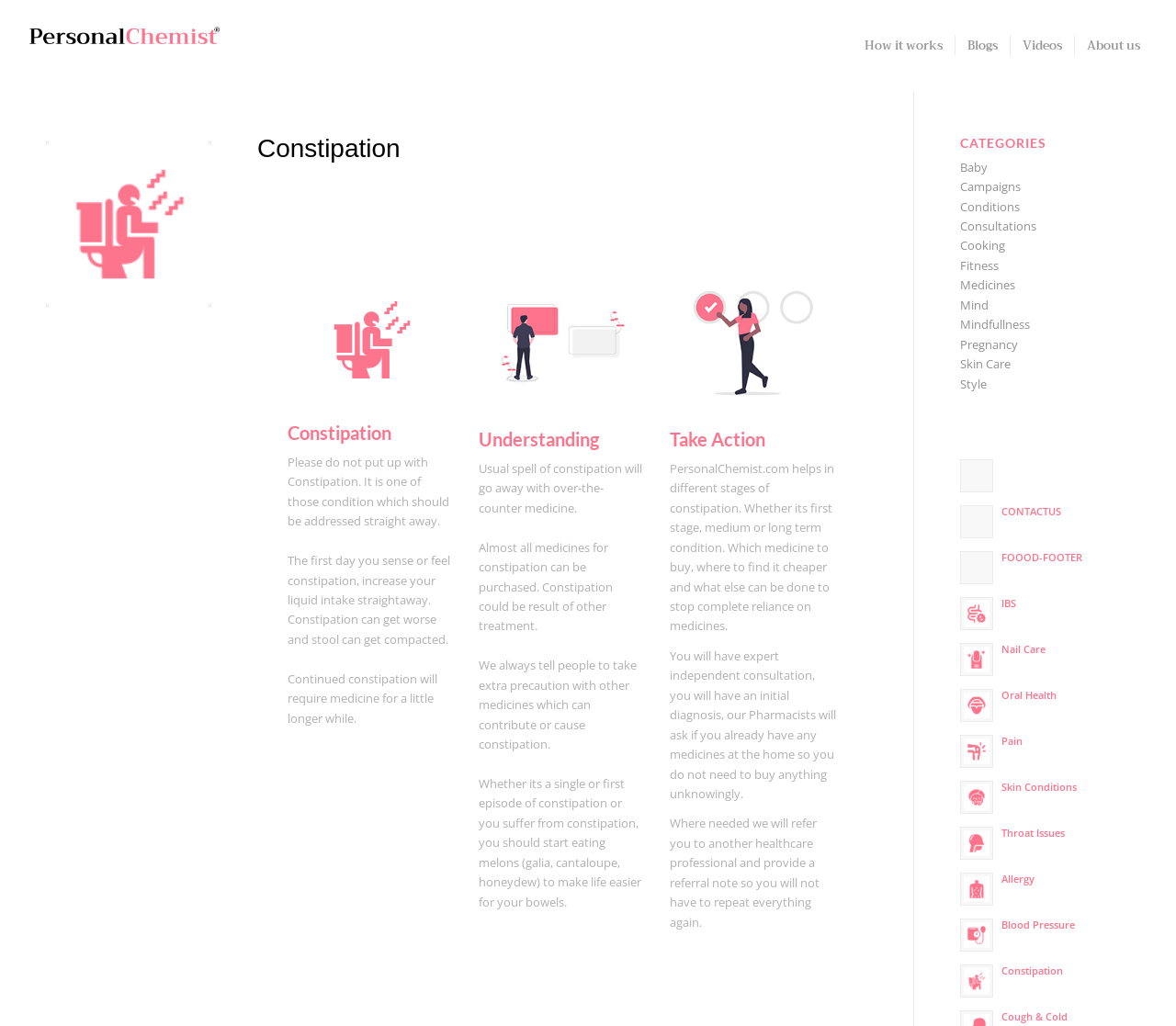Reply to the question with a single word or phrase:
How many stages of constipation are mentioned on this webpage?

Three